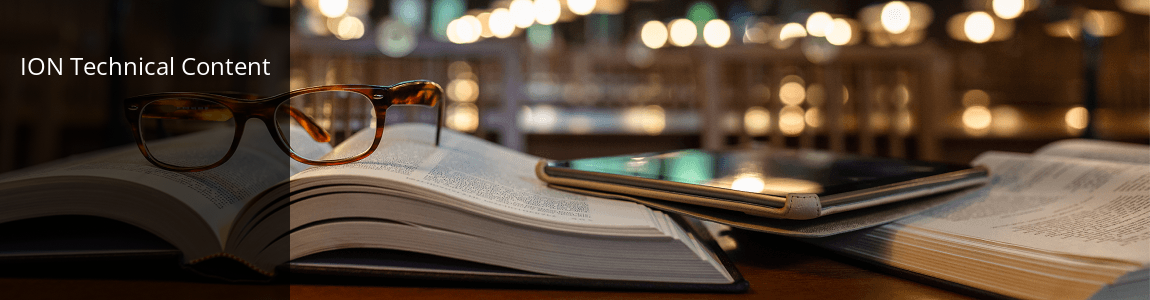Please provide a brief answer to the question using only one word or phrase: 
What type of atmosphere is created by the background?

warm and inviting